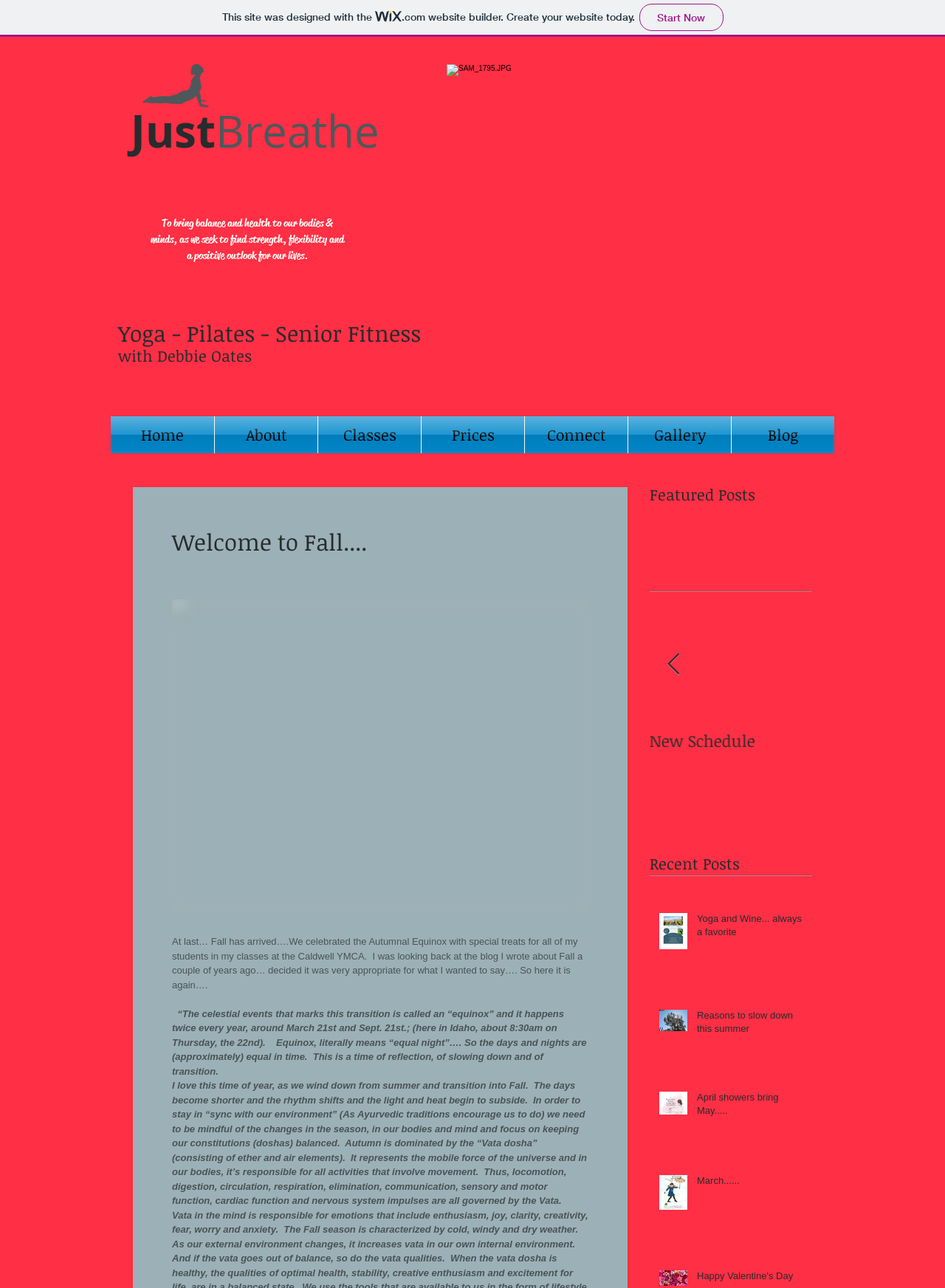Find and provide the bounding box coordinates for the UI element described with: "Prices".

[0.446, 0.323, 0.555, 0.352]